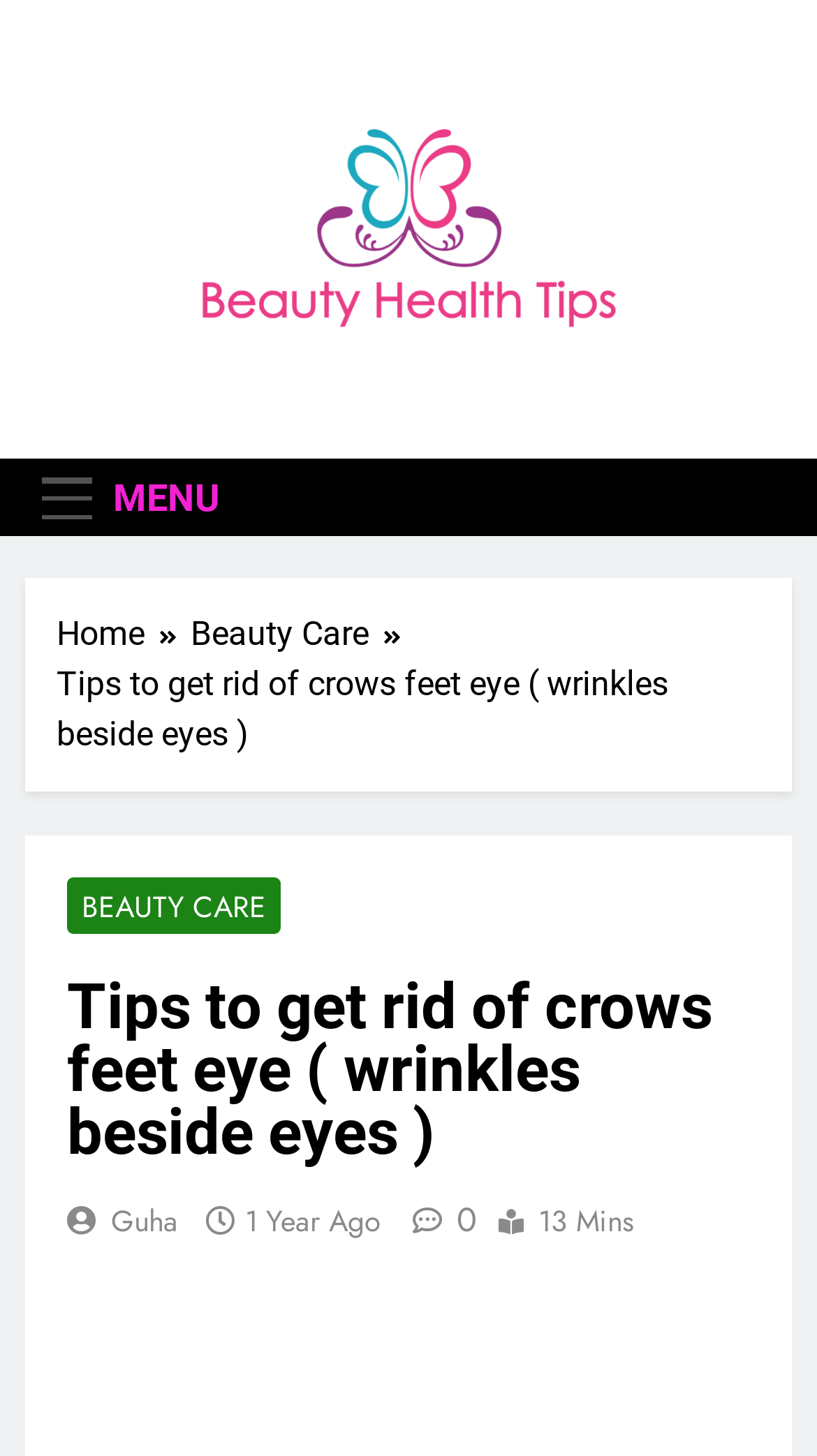Answer the following in one word or a short phrase: 
How long does it take to read the article?

13 Mins